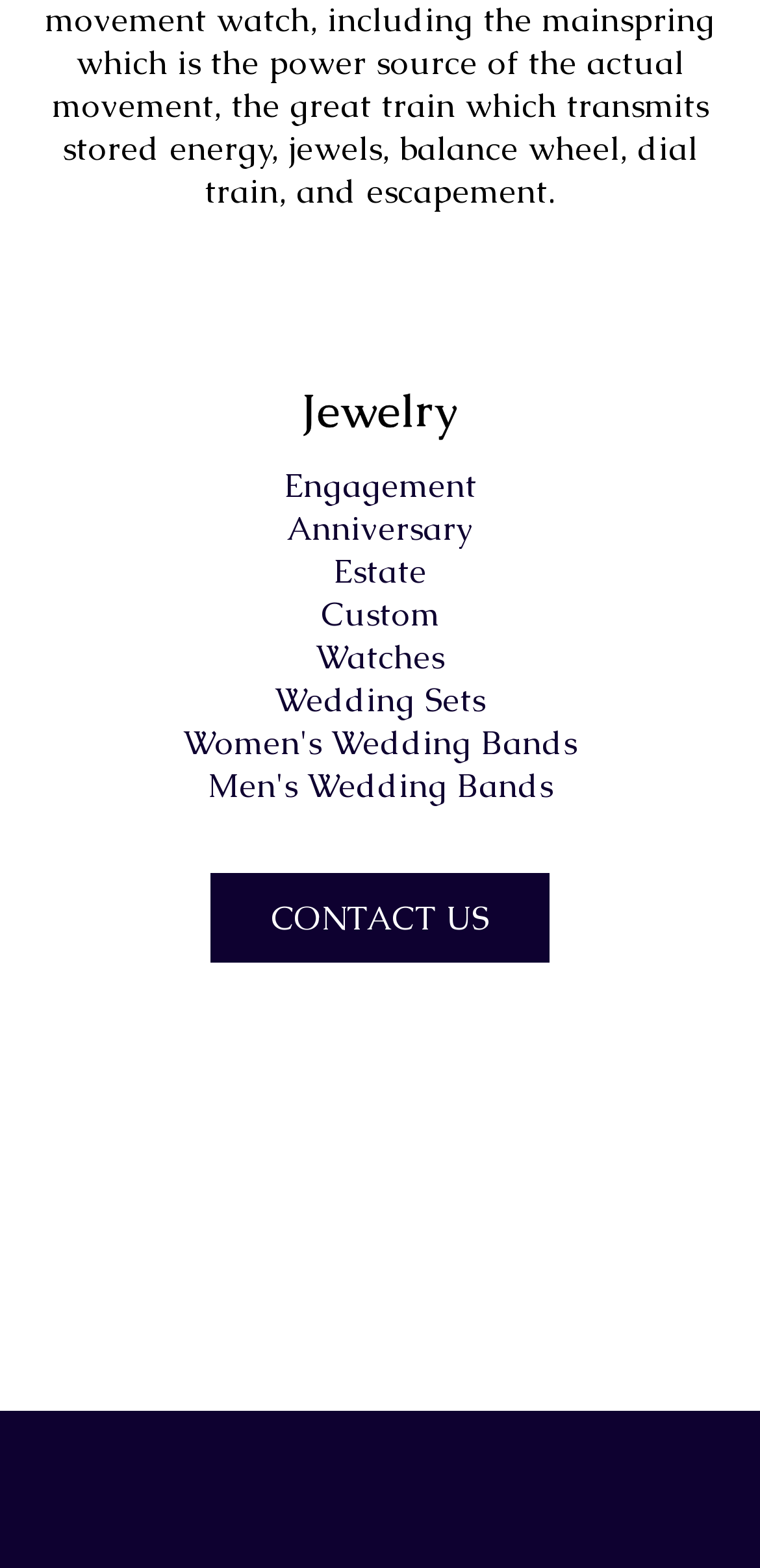Determine the bounding box coordinates of the section to be clicked to follow the instruction: "contact us". The coordinates should be given as four float numbers between 0 and 1, formatted as [left, top, right, bottom].

[0.277, 0.557, 0.723, 0.614]